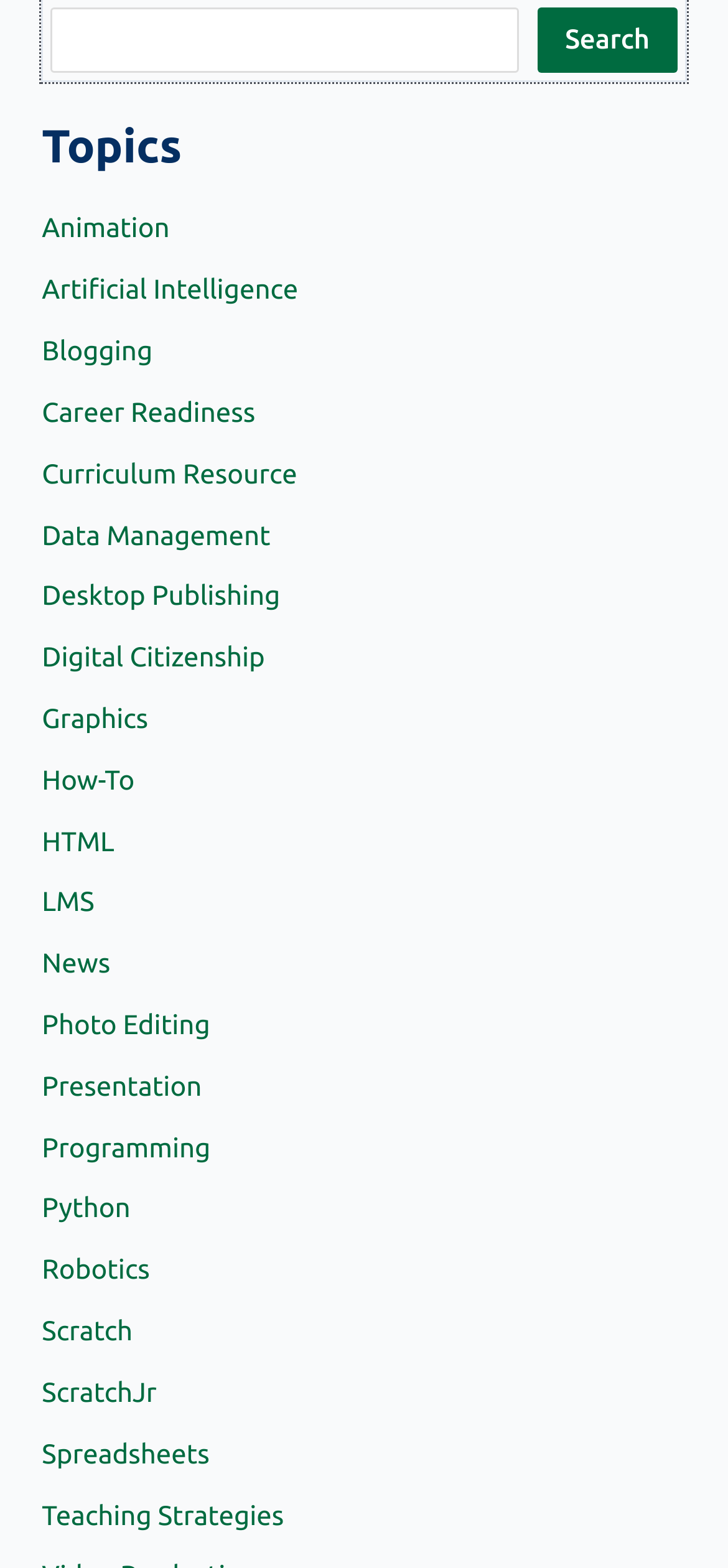What is the first topic listed?
Using the image as a reference, give an elaborate response to the question.

The first topic listed under the 'Topics' heading is 'Animation', which is a link that can be clicked to explore related content.